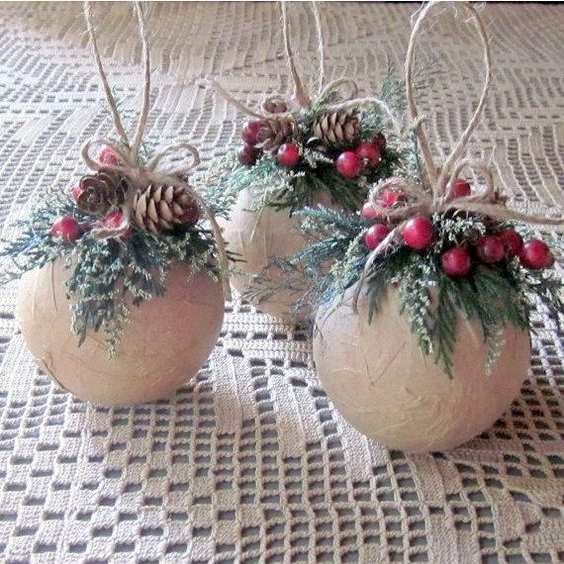Please answer the following question using a single word or phrase: 
What type of foliage is used to adorn the ornaments?

Pine needles and small branches